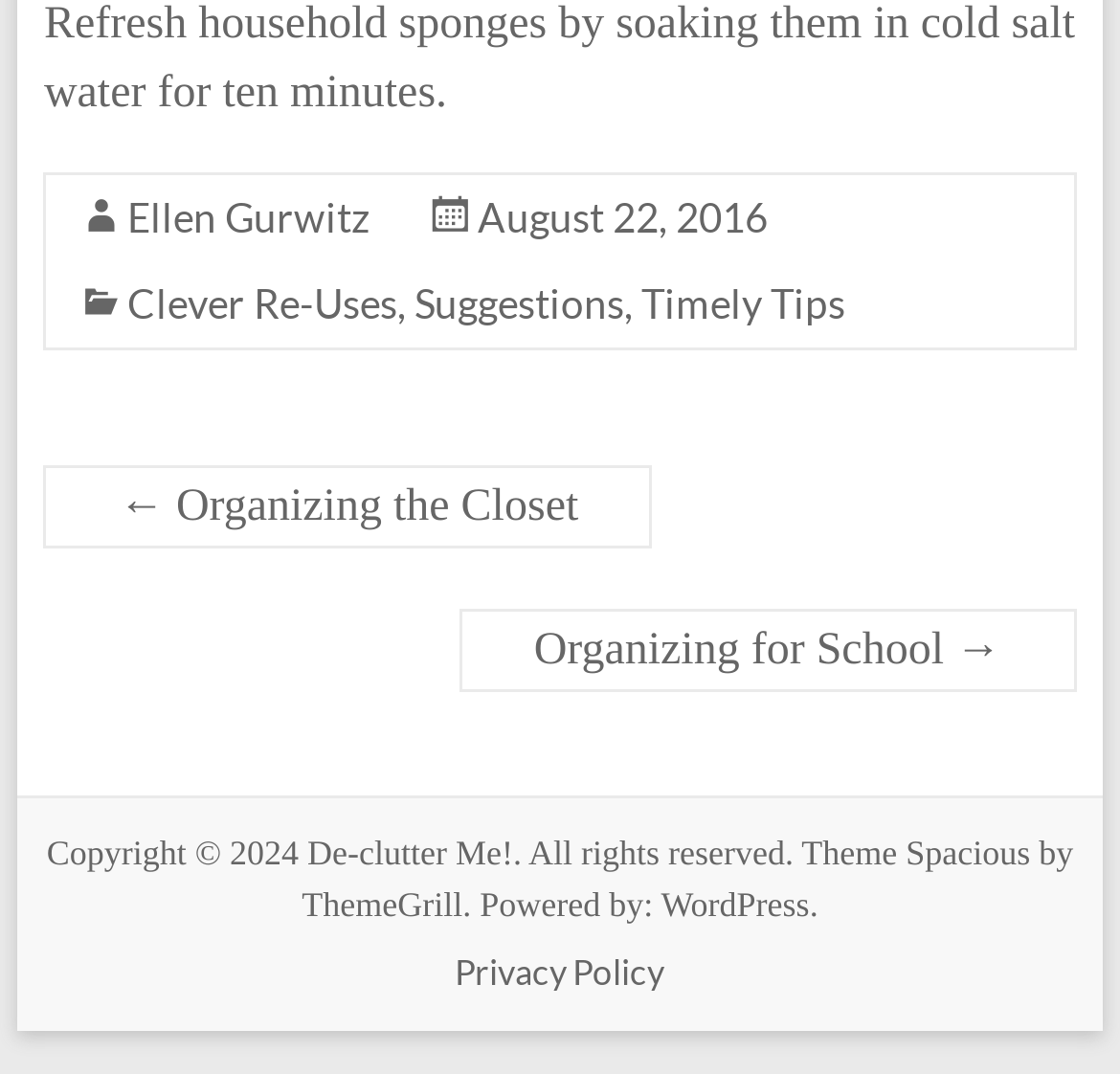Locate the bounding box coordinates of the element I should click to achieve the following instruction: "View the story image".

None